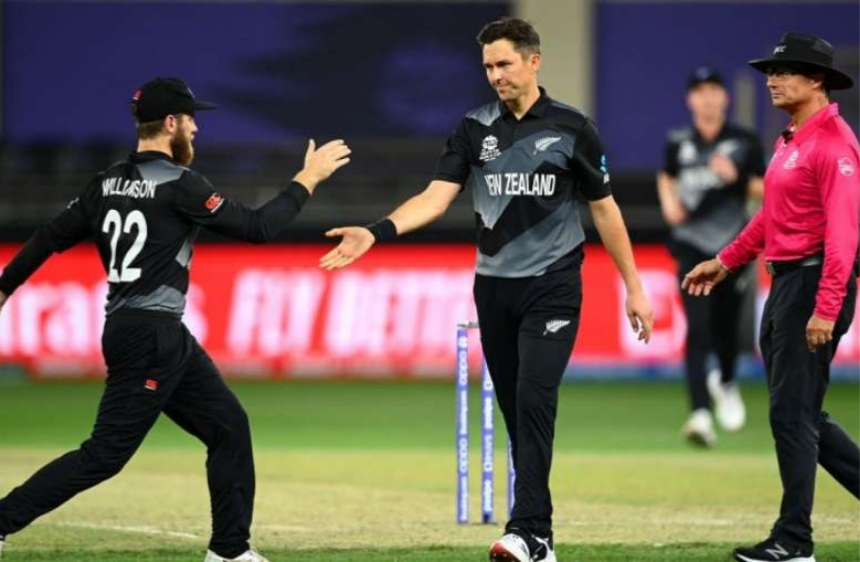Explain the image in a detailed and thorough manner.

In an intense moment from the T20 World Cup match, New Zealand's captain Kane Williamson is seen congratulating his teammate, possibly a bowler, after a successful delivery. Both players are clad in the traditional black and grey uniforms of the New Zealand cricket team, with Williamson prominently displaying the number 22 on his shirt. In the background, additional team members are engaged in the match, while an official umpires the play. This scene captures the spirit of camaraderie and competitive excellence that defines the tournament as New Zealand faces Scotland in a crucial match.